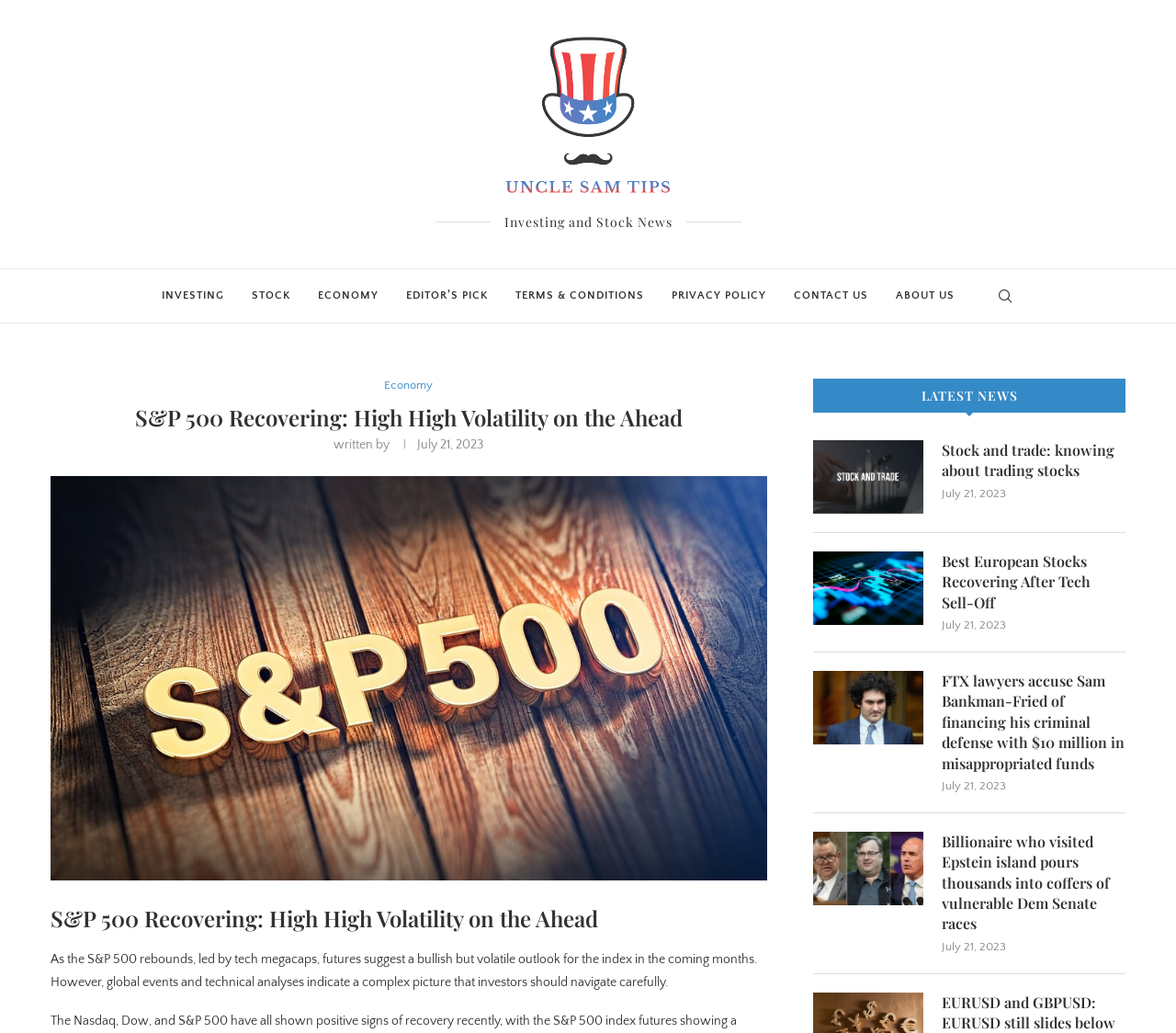Generate a detailed explanation of the webpage's features and information.

This webpage is about investing and stock news, with a focus on the S&P 500 index. At the top, there is a logo and a link to "Uncle Sam Tips – Investing and Stock News". Below this, there is a navigation menu with links to various categories such as "INVESTING", "STOCK", "ECONOMY", and "EDITOR'S PICK".

The main content of the page is divided into two sections. On the left, there is a large article with the title "S&P 500 Recovering: High High Volatility on the Ahead". The article has a brief summary and a "written by" credit, followed by a timestamp indicating it was published on July 21, 2023. Below the article, there is a large image.

On the right, there is a section titled "LATEST NEWS" with four news articles. Each article has a title, a brief summary, and a timestamp indicating it was published on July 21, 2023. The articles are about various topics related to stocks and investing, including trading stocks, European stocks recovering after a tech sell-off, and a billionaire's involvement in Dem Senate races.

Overall, the webpage has a clean and organized layout, with a focus on providing news and information about investing and stock markets.